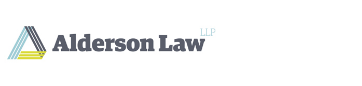Provide a comprehensive description of the image.

The image features the logo of Alderson Law, a legal firm, prominently displaying the firm's name alongside the LLP designation. The logo incorporates a distinct design element with gradient lines in shades of blue, yellow, and gray, forming a stylized triangular shape. This combination of colors and geometric forms suggests professionalism and modernity, aligning with the firm's identity in the legal sector. The overall aesthetic is clean and contemporary, reflecting the branding strategy of Alderson Law.